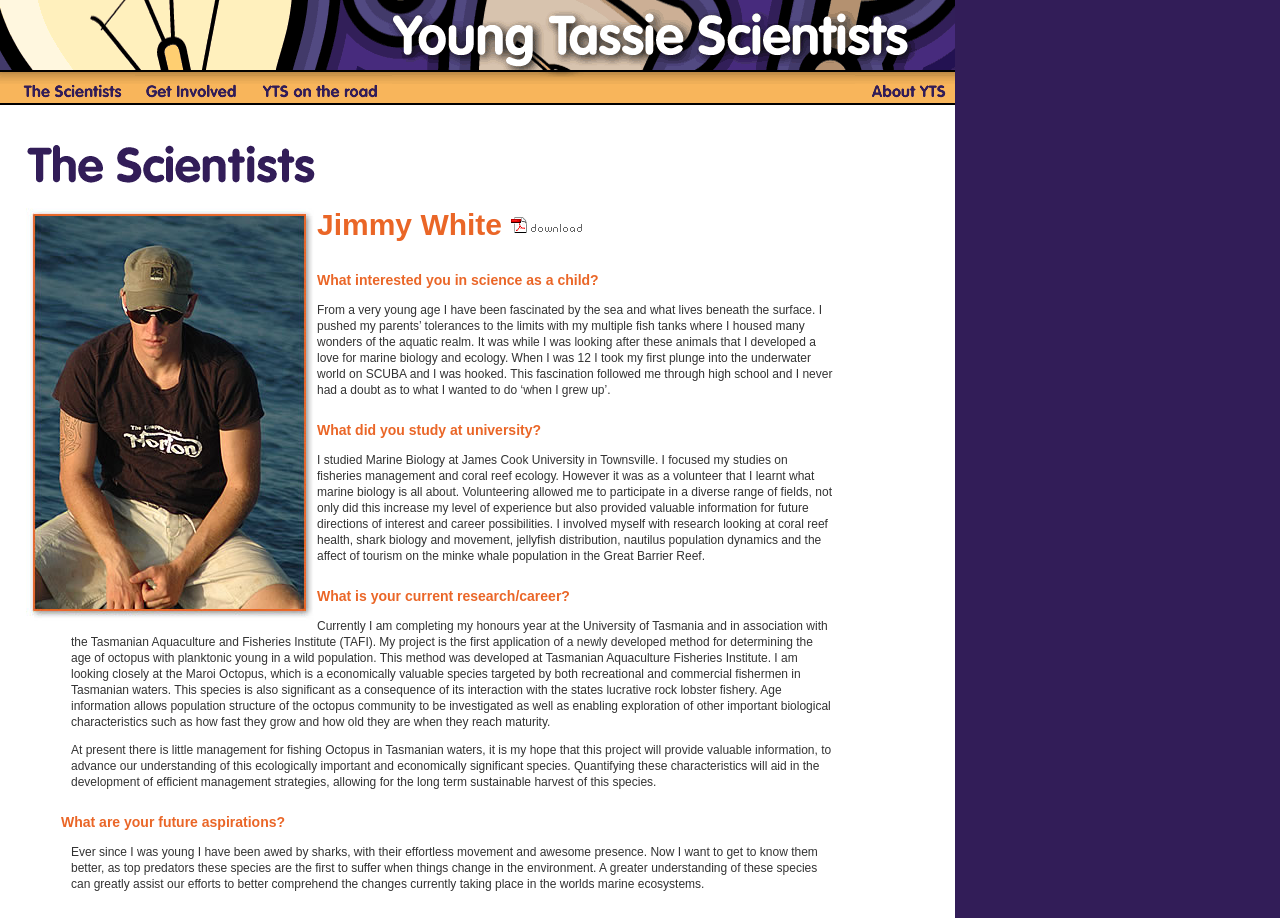What is the location of the university where the person studied Marine Biology?
Please answer using one word or phrase, based on the screenshot.

Townsville